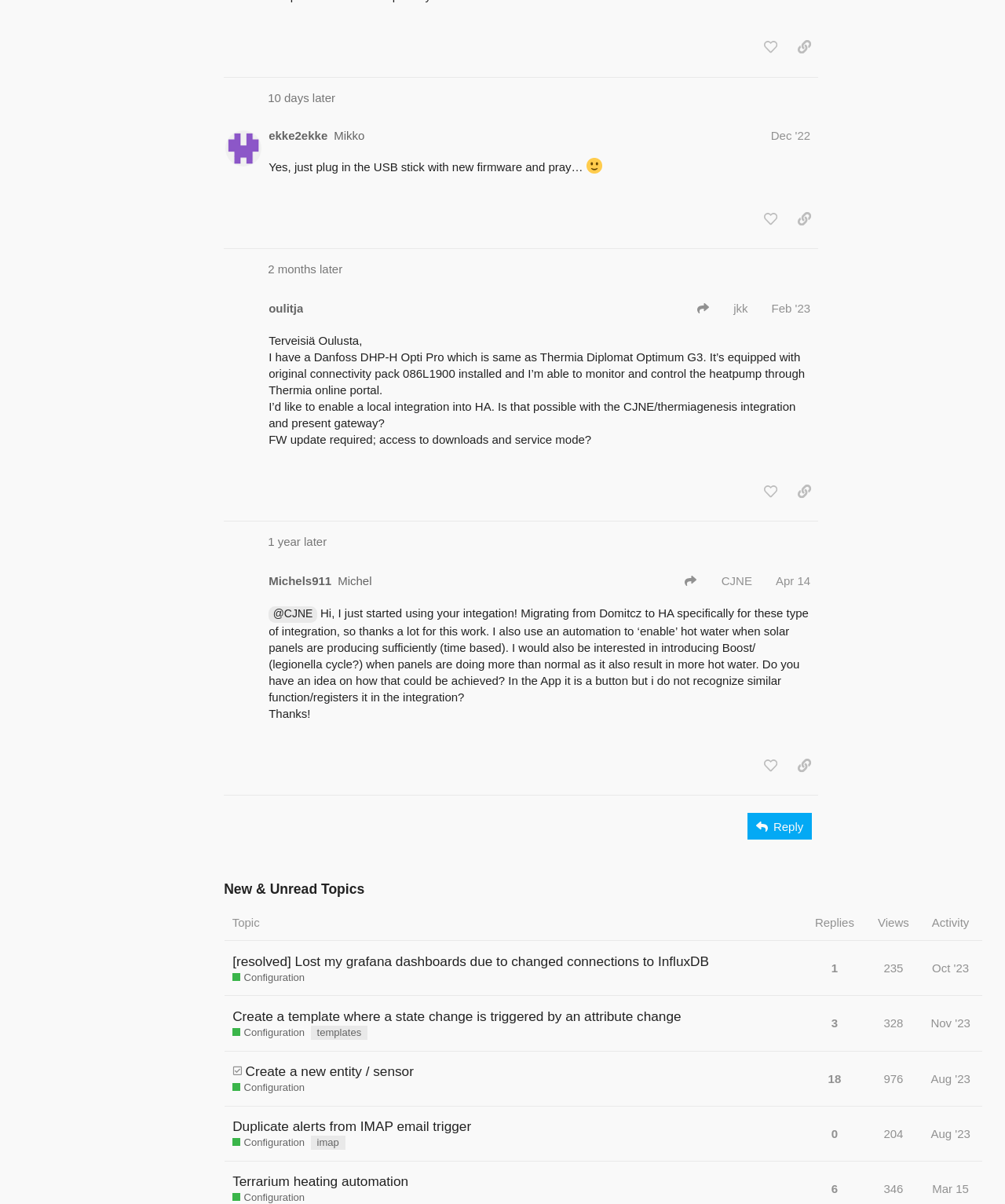Locate the bounding box coordinates of the segment that needs to be clicked to meet this instruction: "view topic".

[0.223, 0.79, 0.801, 0.827]